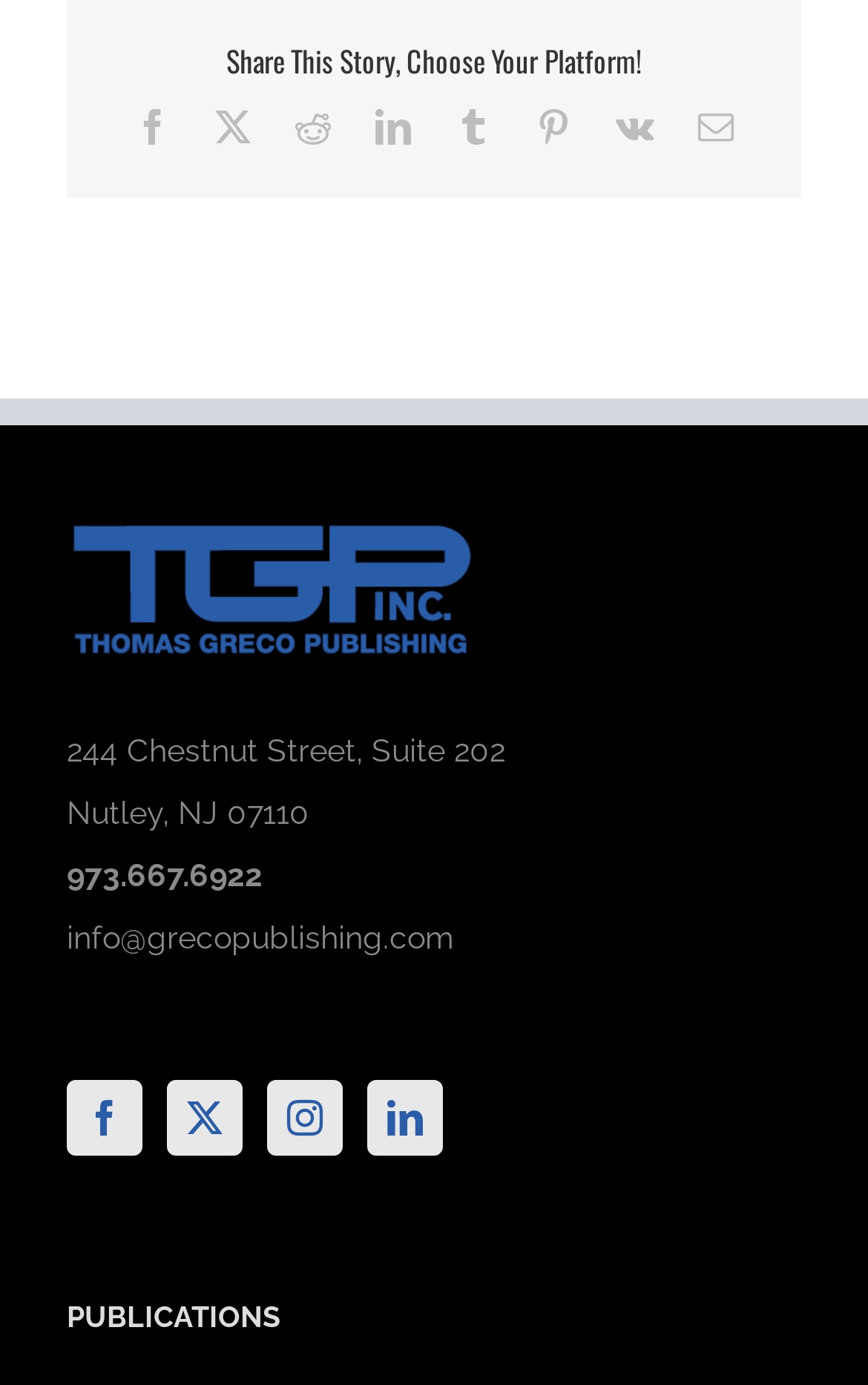Kindly provide the bounding box coordinates of the section you need to click on to fulfill the given instruction: "View publications".

[0.077, 0.93, 0.923, 0.972]